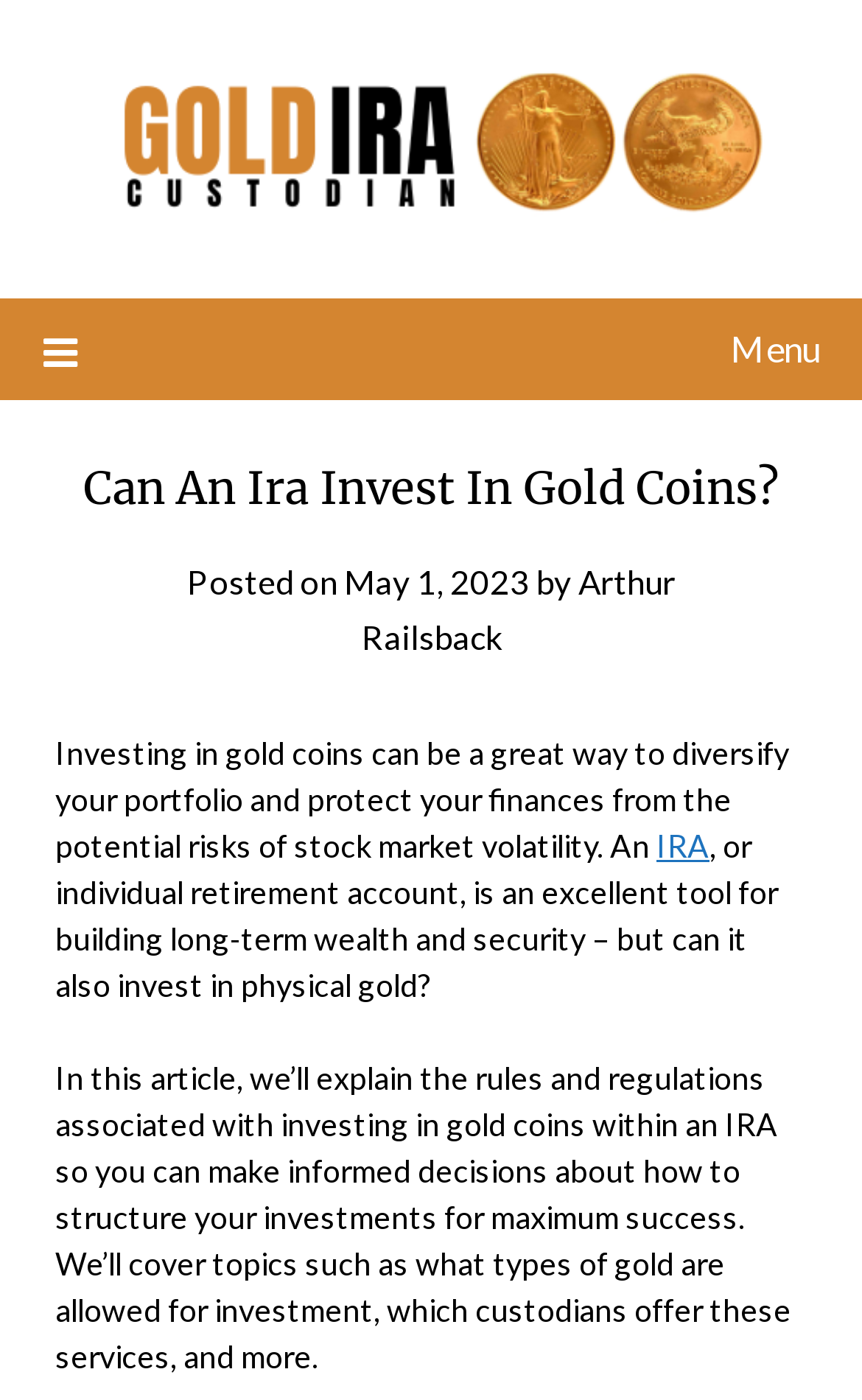Use a single word or phrase to answer the question: What is the date of the article?

May 1, 2023